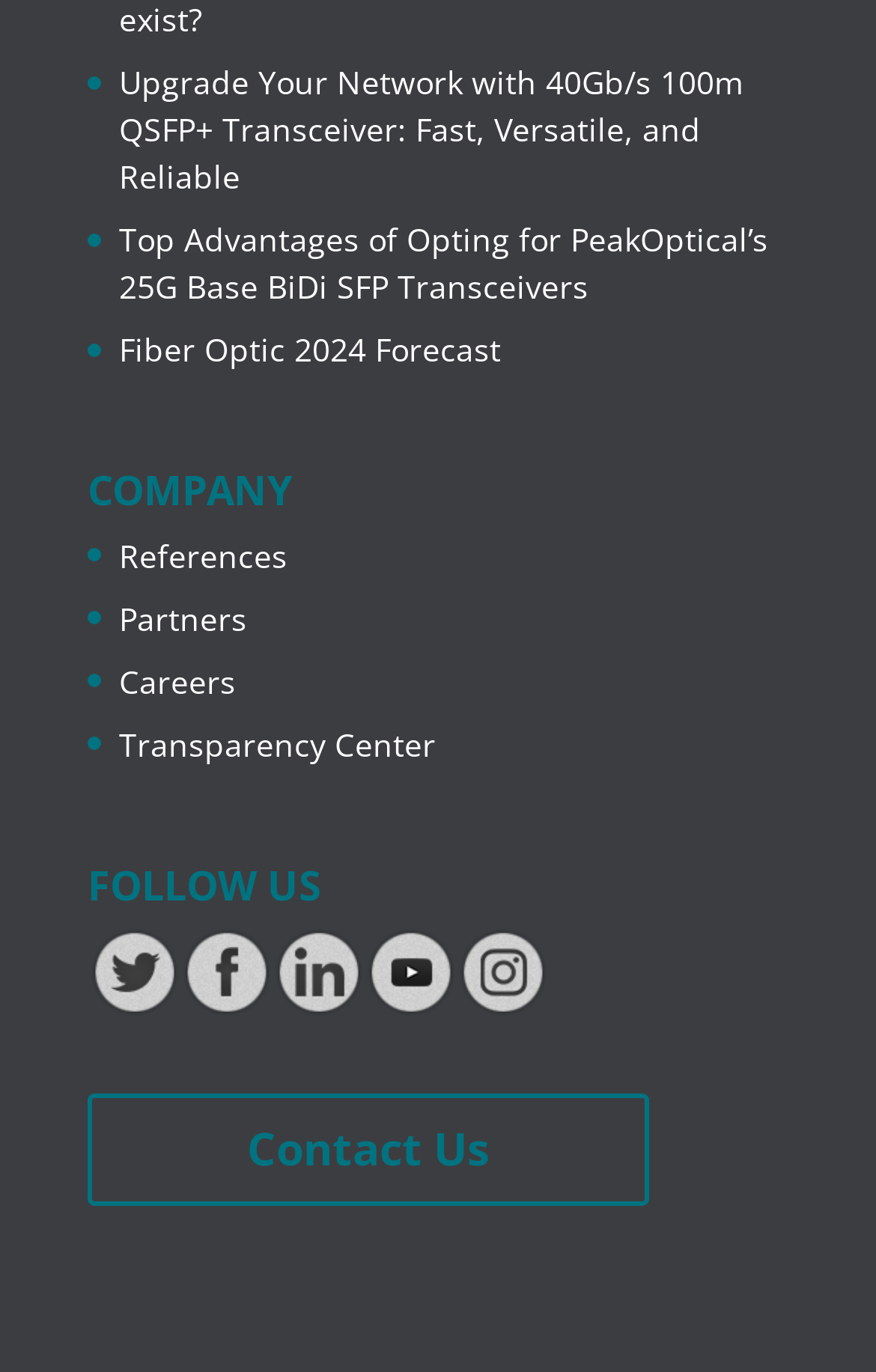Please specify the bounding box coordinates of the area that should be clicked to accomplish the following instruction: "Learn about the advantages of 25G Base BiDi SFP Transceivers". The coordinates should consist of four float numbers between 0 and 1, i.e., [left, top, right, bottom].

[0.136, 0.159, 0.877, 0.224]